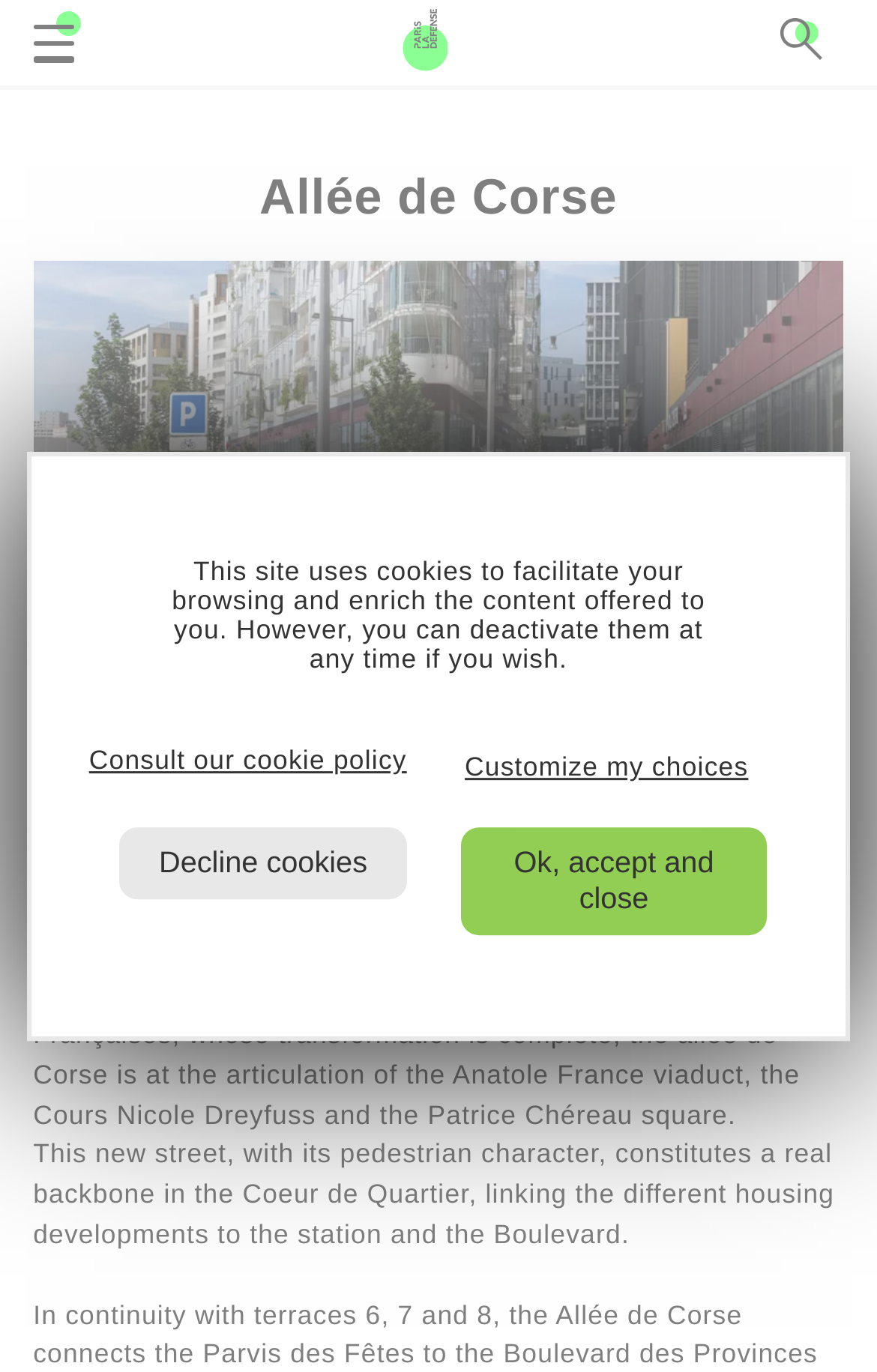Specify the bounding box coordinates of the area that needs to be clicked to achieve the following instruction: "Click the button to see more options again".

[0.889, 0.008, 0.962, 0.055]